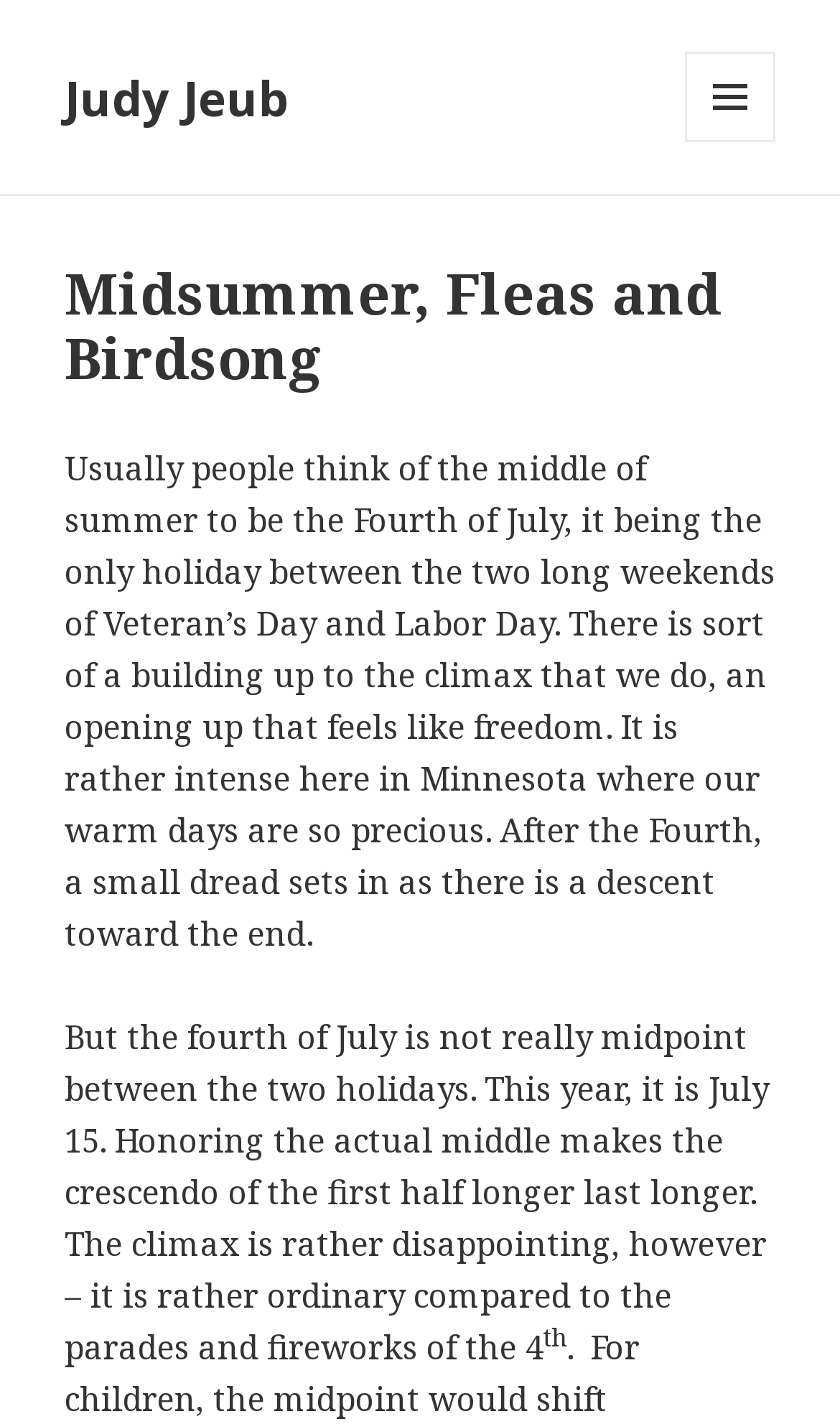What is the main topic of the article?
Observe the image and answer the question with a one-word or short phrase response.

Midsummer